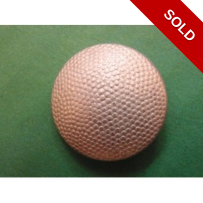Use a single word or phrase to answer this question: 
What is the background color of the image?

Green